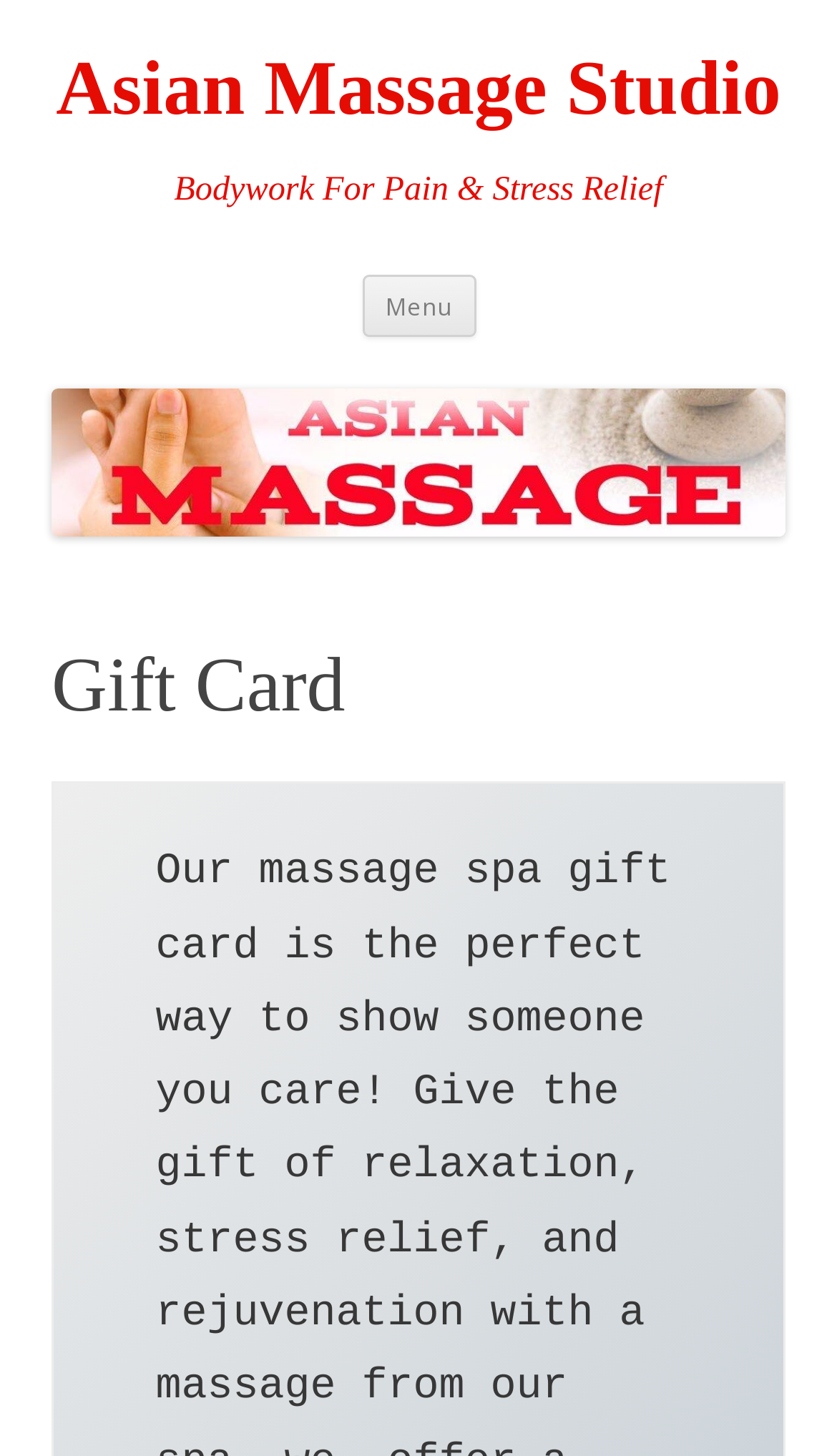What is the main title displayed on this webpage?

Asian Massage Studio